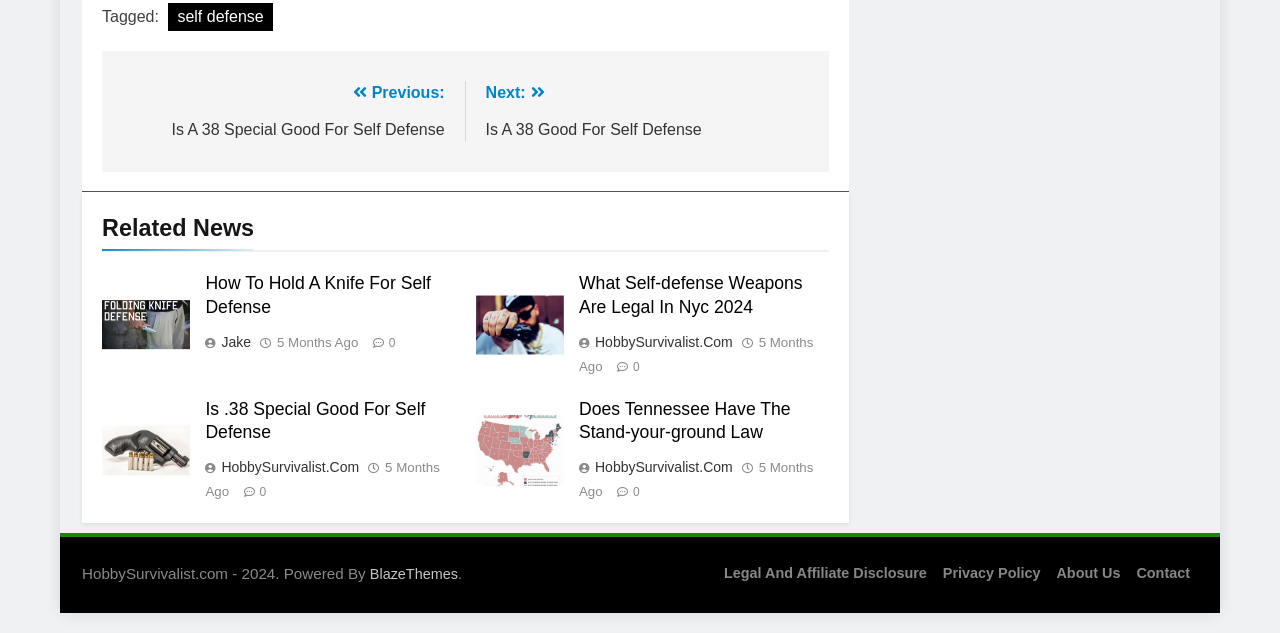What is the purpose of the 'Related News' section?
Using the image, provide a detailed and thorough answer to the question.

The purpose of the 'Related News' section can be determined by looking at the headings and links in that section, which all relate to self defense news and are likely intended to provide additional information to users interested in self defense.